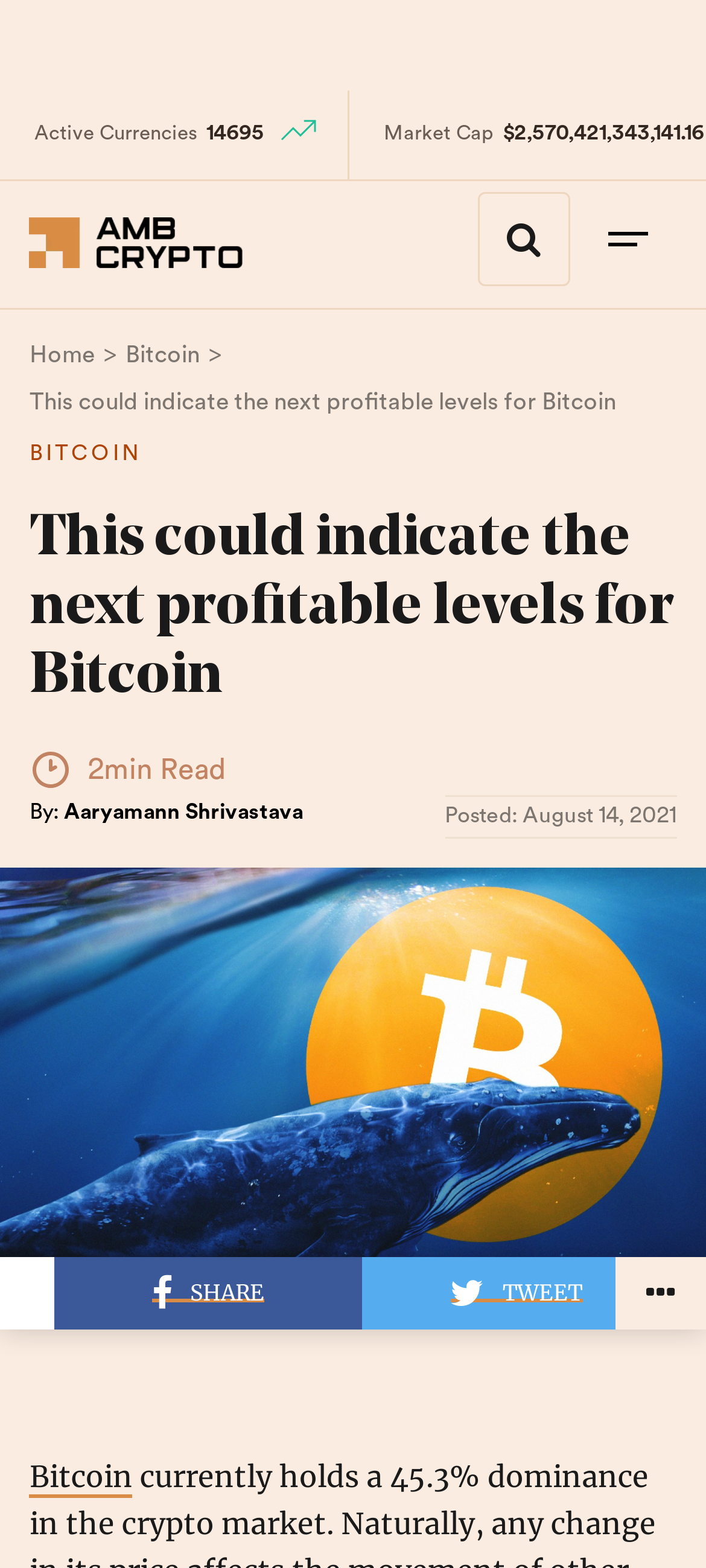Write an extensive caption that covers every aspect of the webpage.

This webpage appears to be an article about Bitcoin, specifically discussing its potential profitable levels. At the top, there is a navigation bar with links to "Home" and "Bitcoin". Below this, there is a heading that reads "This could indicate the next profitable levels for Bitcoin". 

To the left of the heading, there is an image, and to the right, there is a text that reads "2min Read". Below this, there is a section with the article's metadata, including the date "August 14, 2021" and the author's name "Aaryamann Shrivastava". 

The main content of the article is not explicitly described in the accessibility tree, but there are several links and images scattered throughout the page. There are two images at the top, one of which is an icon for AMBCrypto, and another image below the heading. 

At the bottom of the page, there are social media sharing links, including "Share on Facebook" and "Tweet This Post", each accompanied by a list marker and a static text. There are also several other list markers, but their corresponding links are not described in the accessibility tree.